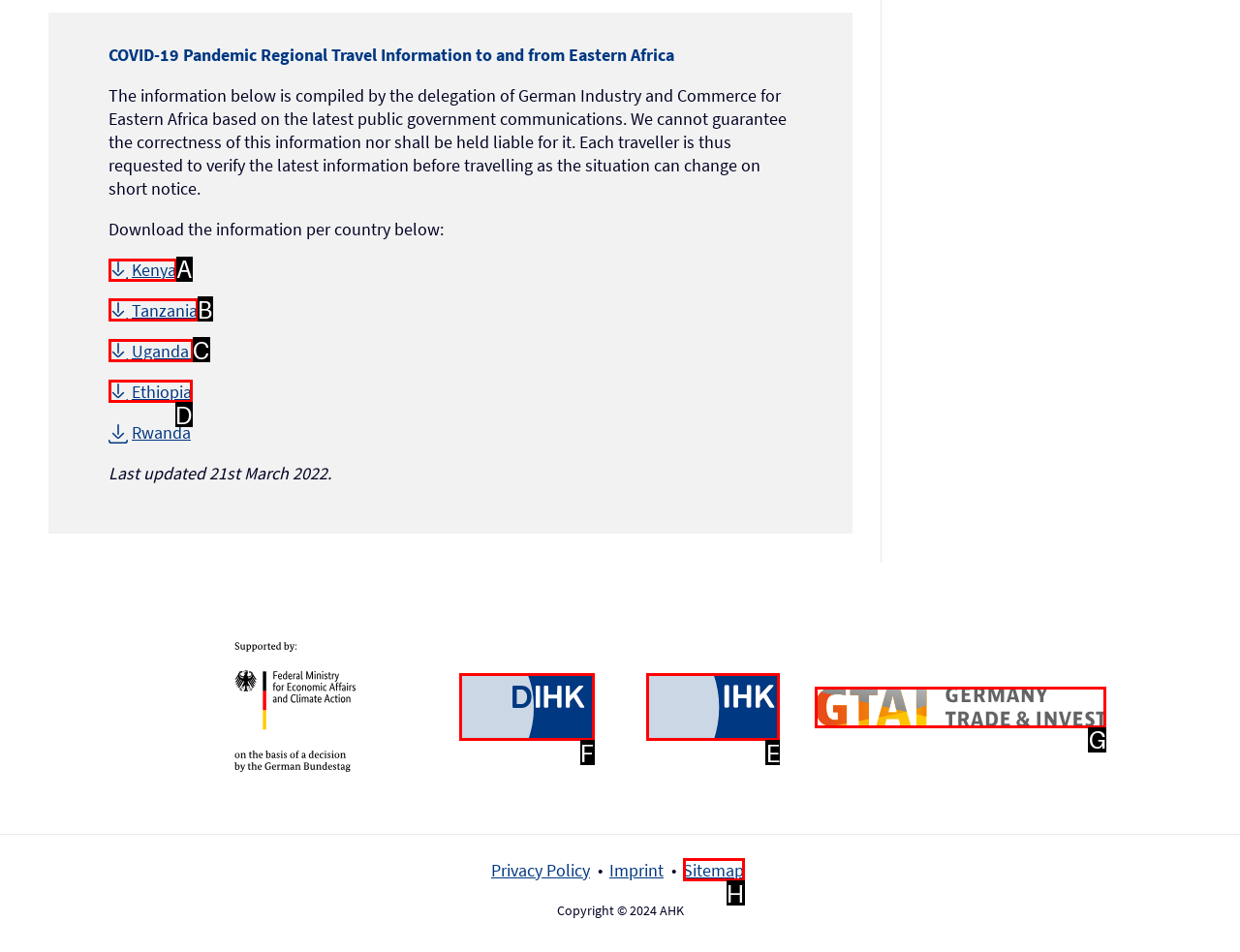Determine which element should be clicked for this task: Go to the DIHK website
Answer with the letter of the selected option.

F